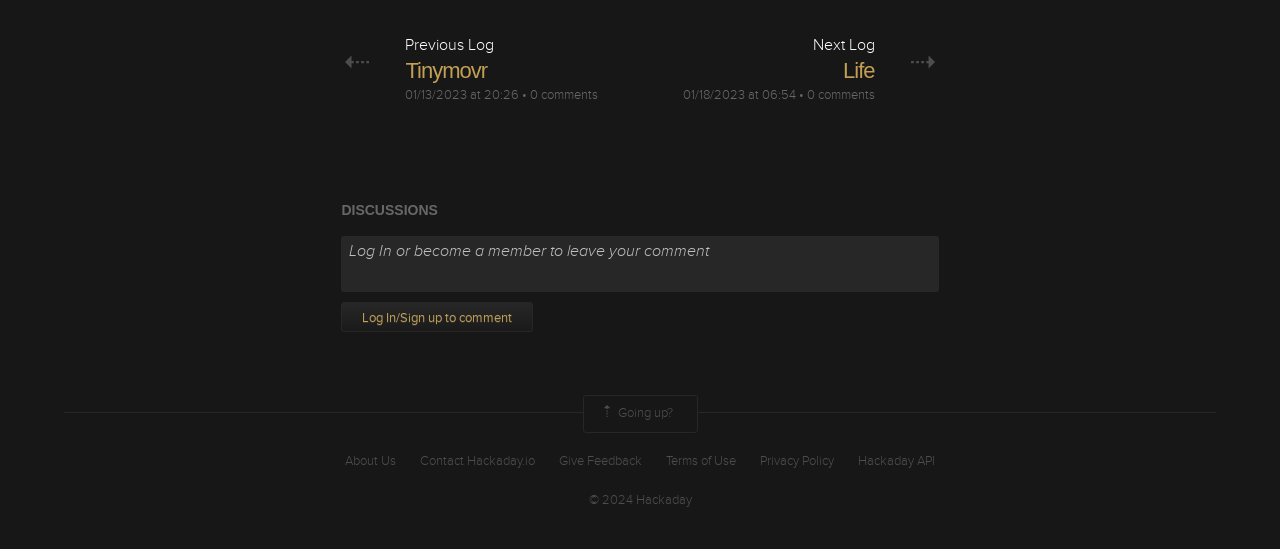Carefully examine the image and provide an in-depth answer to the question: What is the link at the bottom-right of the webpage?

The link at the bottom-right of the webpage can be found in the link element with the text '© 2024 Hackaday' which is located at the bottom-right of the webpage, with a bounding box coordinate of [0.46, 0.894, 0.54, 0.927].